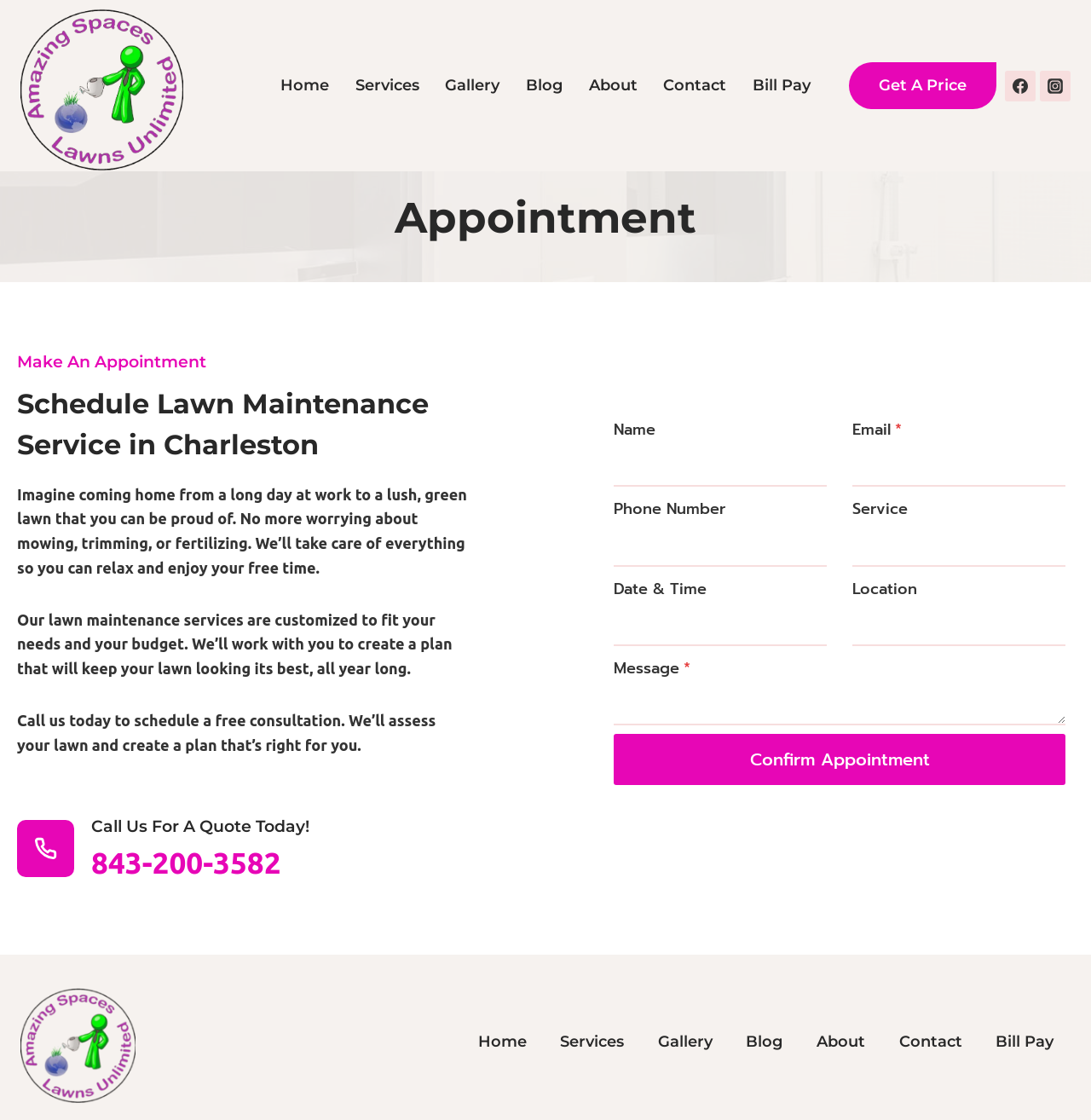Bounding box coordinates are specified in the format (top-left x, top-left y, bottom-right x, bottom-right y). All values are floating point numbers bounded between 0 and 1. Please provide the bounding box coordinate of the region this sentence describes: Gallery

[0.588, 0.915, 0.668, 0.945]